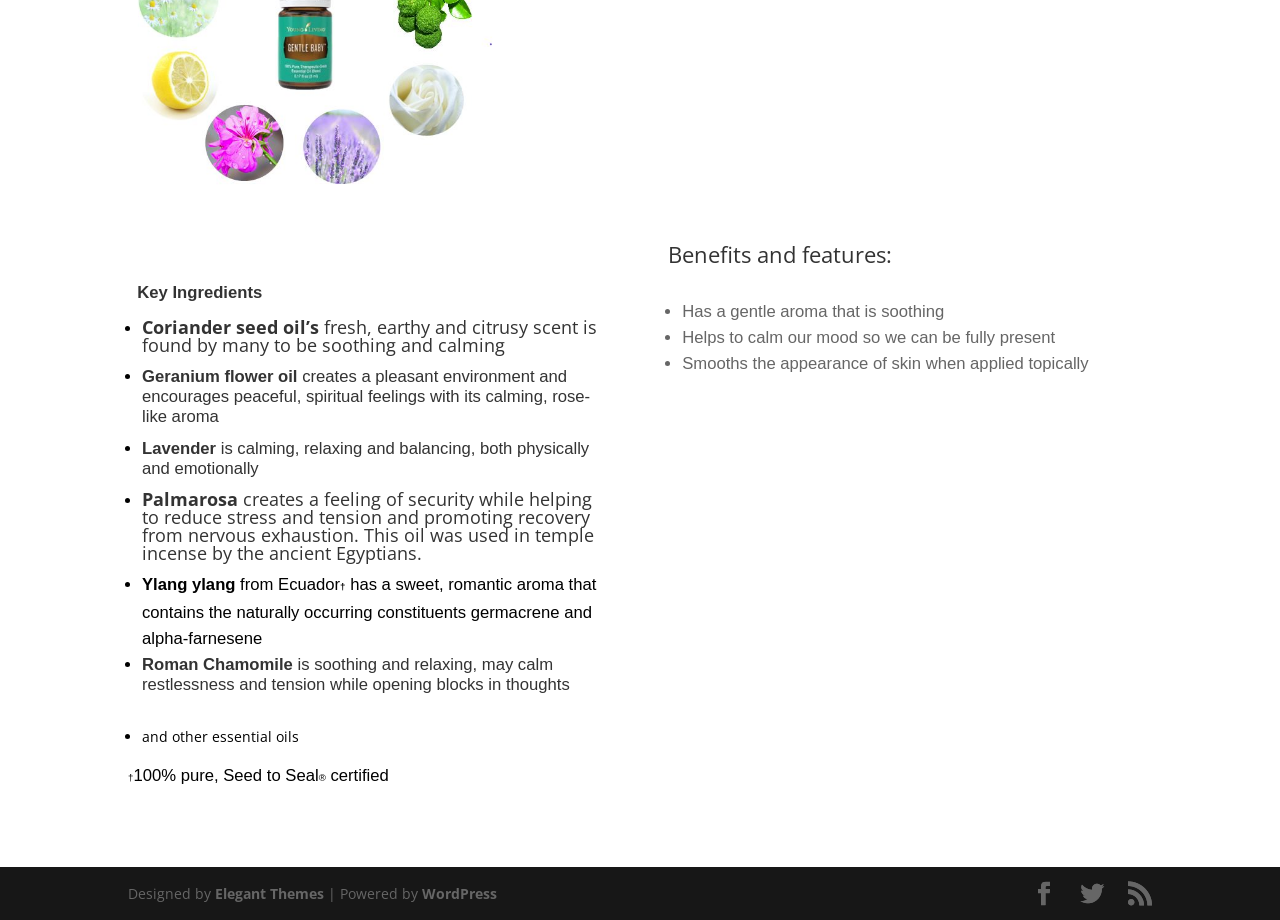Please provide the bounding box coordinates in the format (top-left x, top-left y, bottom-right x, bottom-right y). Remember, all values are floating point numbers between 0 and 1. What is the bounding box coordinate of the region described as: Facebook

[0.806, 0.958, 0.825, 0.985]